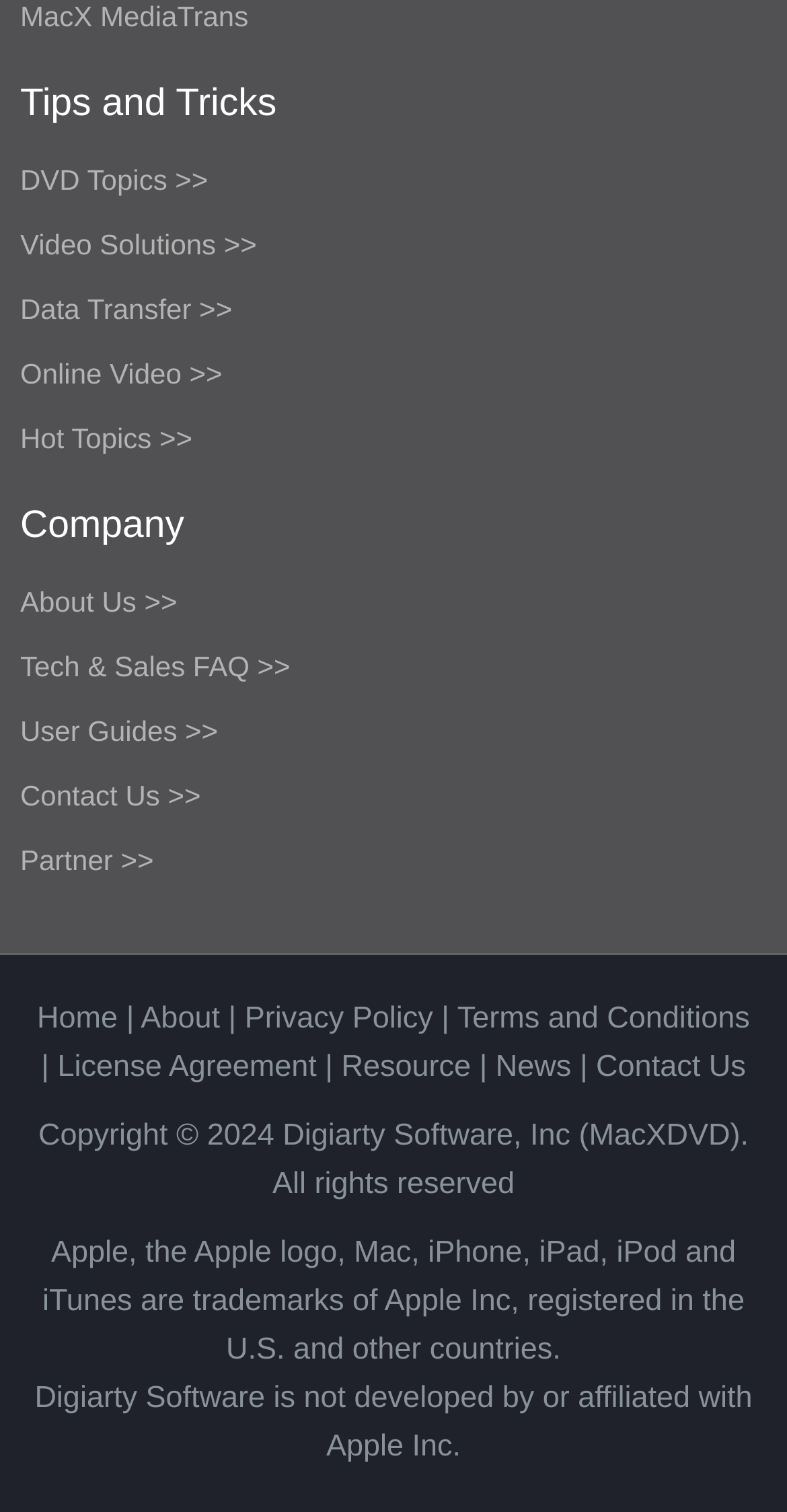Determine the bounding box coordinates for the clickable element to execute this instruction: "Learn about the company". Provide the coordinates as four float numbers between 0 and 1, i.e., [left, top, right, bottom].

[0.026, 0.331, 0.974, 0.365]